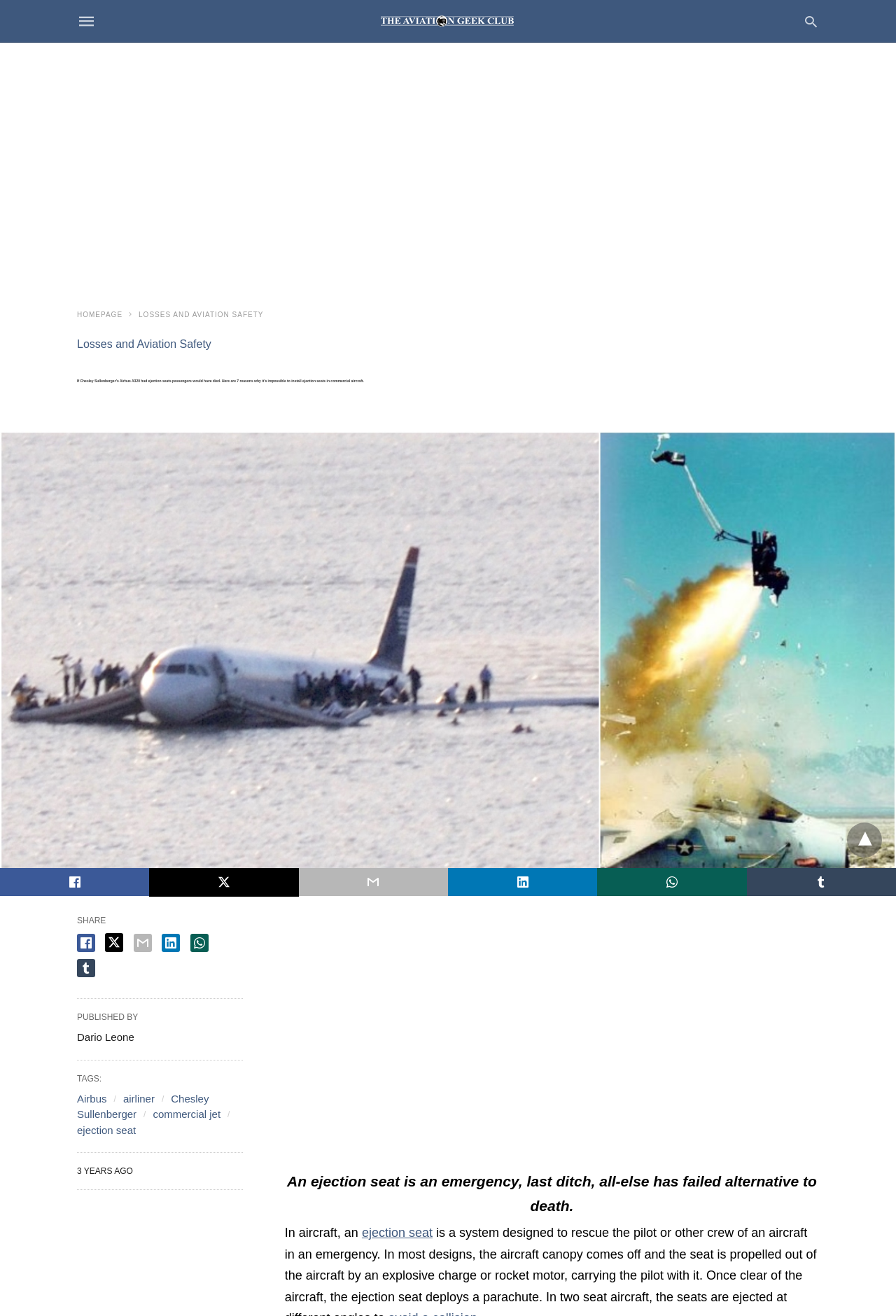Offer a thorough description of the webpage.

This webpage is about an article discussing the impossibility of installing ejection seats in commercial aircraft, specifically referencing Chesley Sullenberger's Airbus A320. 

At the top, there is a logo of "The Aviation Geek Club" with a link to the website, accompanied by a search bar on the right side. Below this, there are several links to different sections of the website, including "HOMEPAGE" and "LOSSES AND AVIATION SAFETY". 

The main article title, "If Chesley Sullenberger’s Airbus A320 had ejection seats passengers would have died. Here are 7 reasons why it’s impossible to install ejection seats in commercial aircraft," is displayed prominently in the middle of the page. 

Below the title, there is a large image that spans the entire width of the page, likely related to the article's topic. 

The article itself is divided into sections, with headings and paragraphs of text. The first section starts with the sentence "An ejection seat is an emergency, last ditch, all-else has failed alternative to death." 

On the right side of the page, there are two advertisements, one above the other. 

At the bottom of the page, there are social media sharing links, including Facebook, Twitter, email, LinkedIn, and WhatsApp. The author of the article, Dario Leone, is credited, along with tags related to the article's topic, such as "Airbus", "airliner", "Chesley Sullenberger", and "commercial jet". The article's publication date, "3 YEARS AGO", is also displayed.